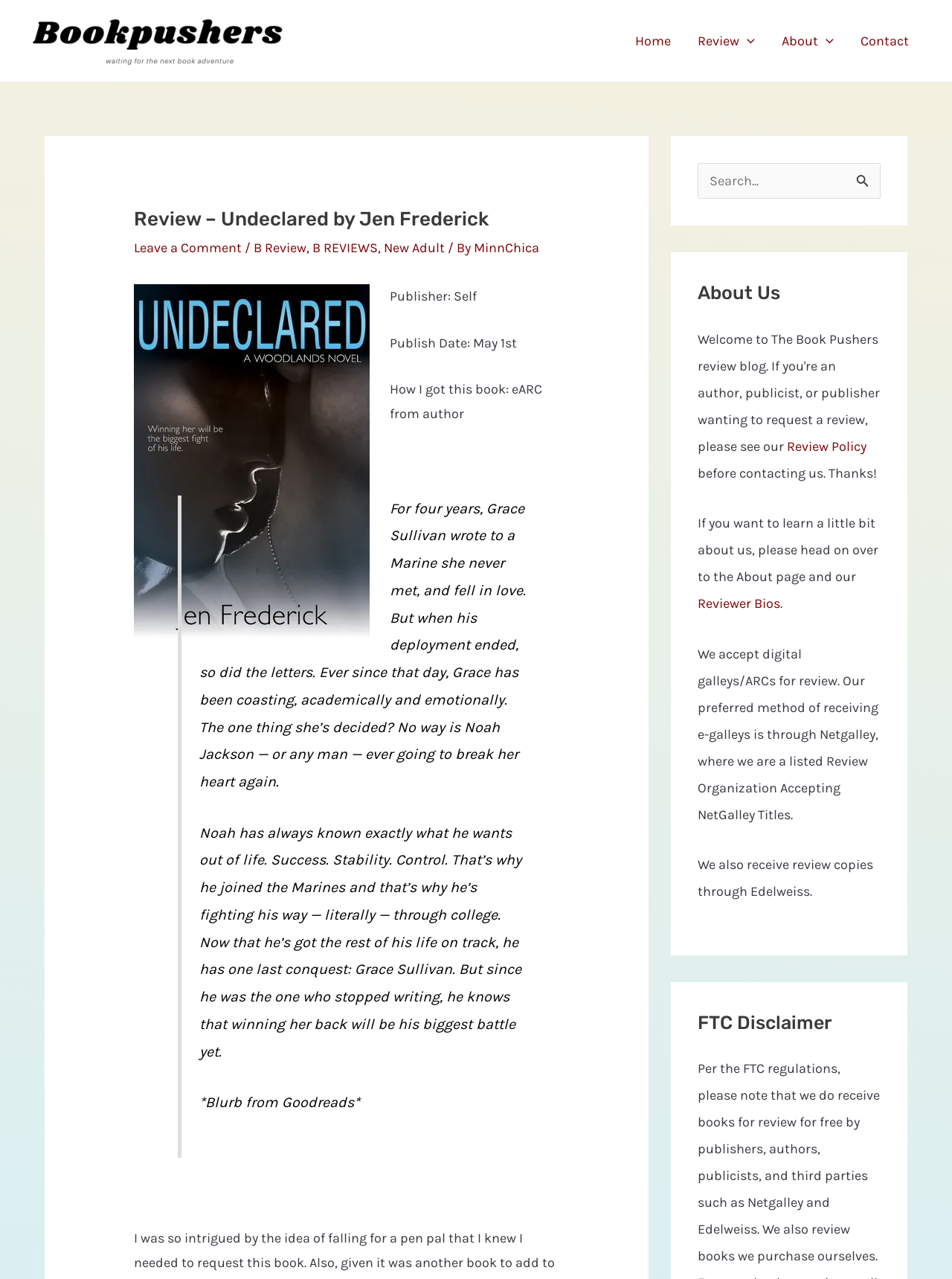What is the purpose of the 'Search for:' box?
Give a single word or phrase as your answer by examining the image.

To search the website